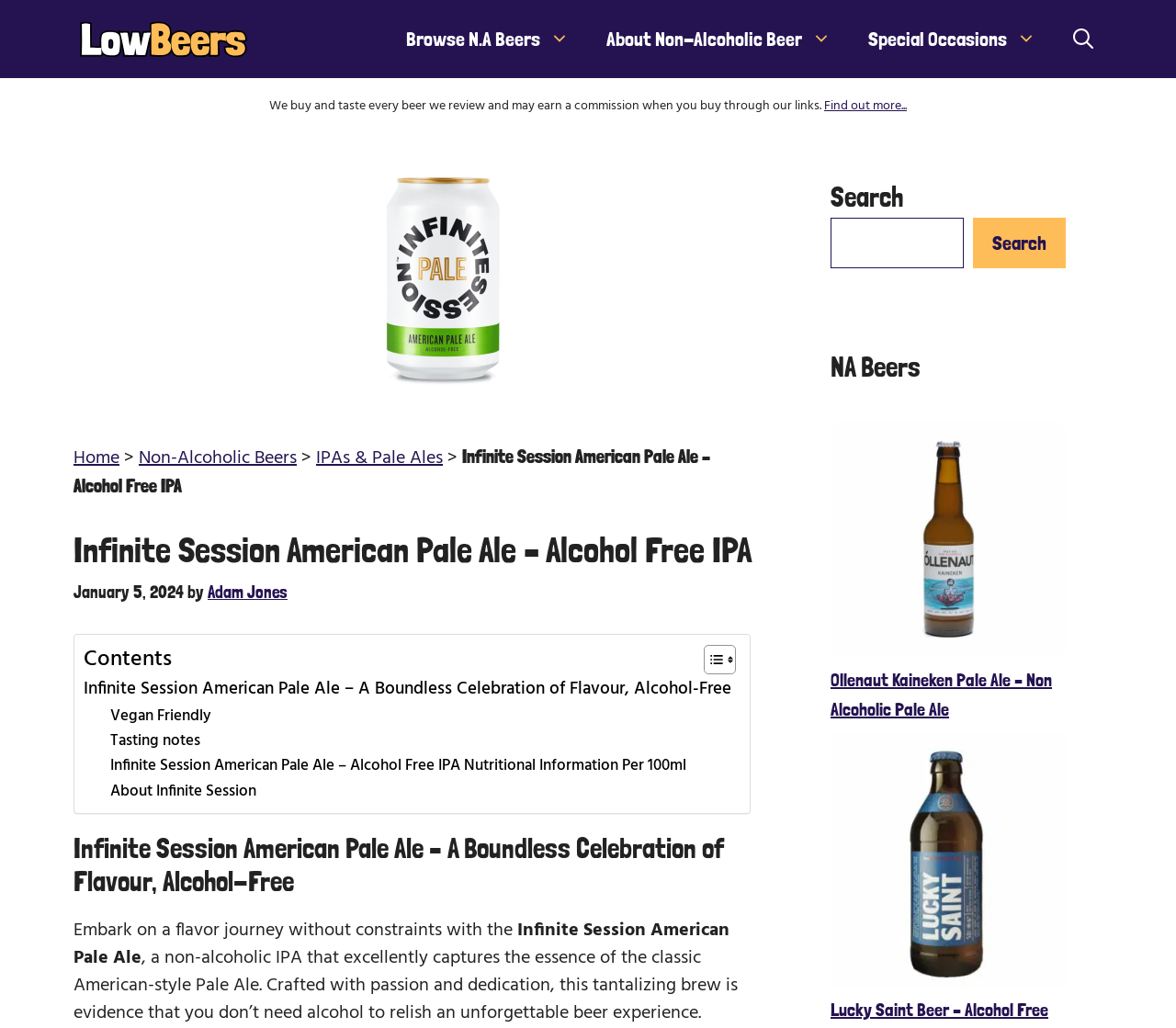Locate the bounding box coordinates of the clickable area needed to fulfill the instruction: "Explore other NA Beers like Ollenaut Kaineken Pale Ale".

[0.706, 0.41, 0.906, 0.648]